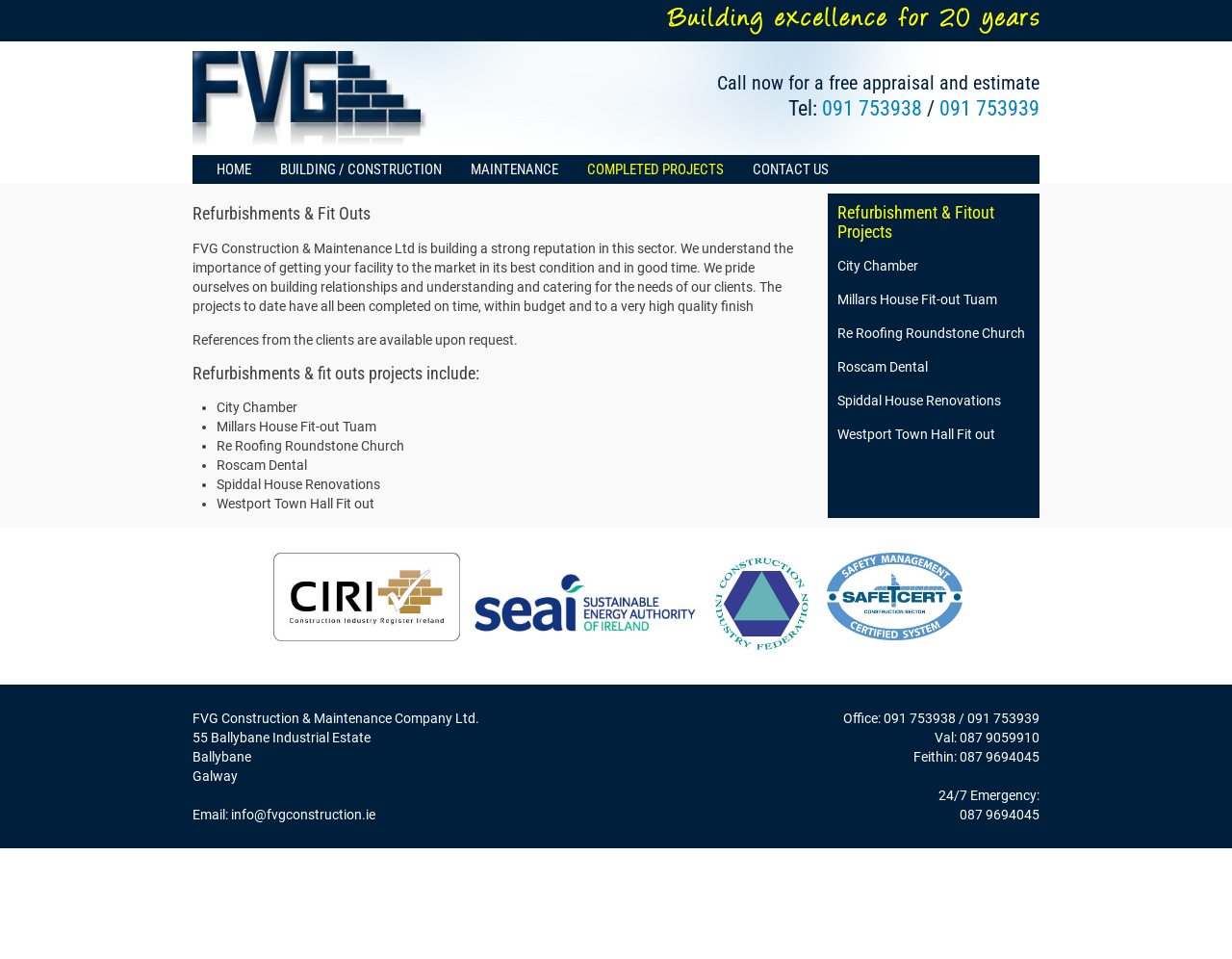Please identify the coordinates of the bounding box for the clickable region that will accomplish this instruction: "Click the 'CONTACT US' link".

[0.599, 0.162, 0.684, 0.192]